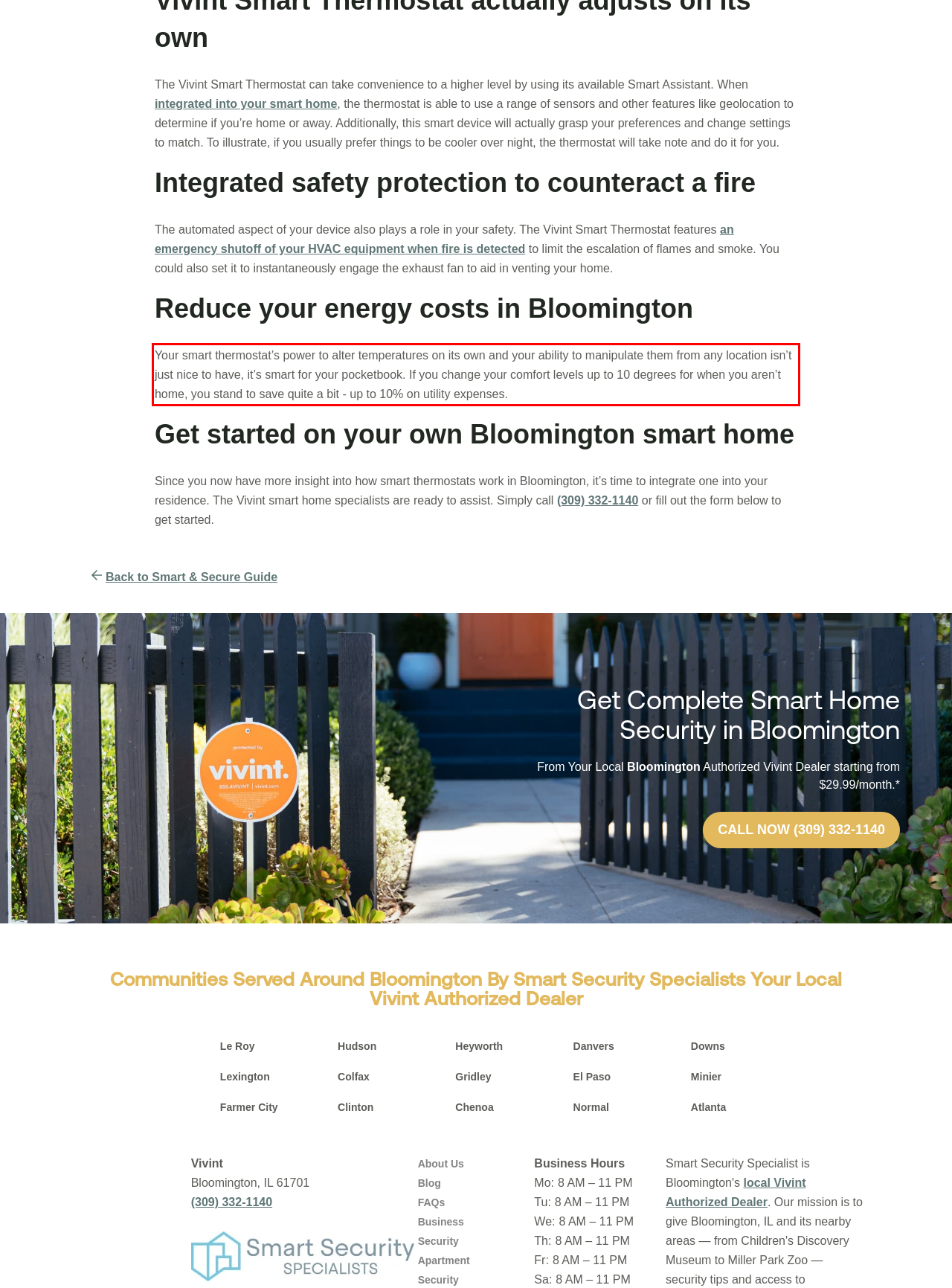Observe the screenshot of the webpage, locate the red bounding box, and extract the text content within it.

Your smart thermostat’s power to alter temperatures on its own and your ability to manipulate them from any location isn’t just nice to have, it’s smart for your pocketbook. If you change your comfort levels up to 10 degrees for when you aren’t home, you stand to save quite a bit - up to 10% on utility expenses.